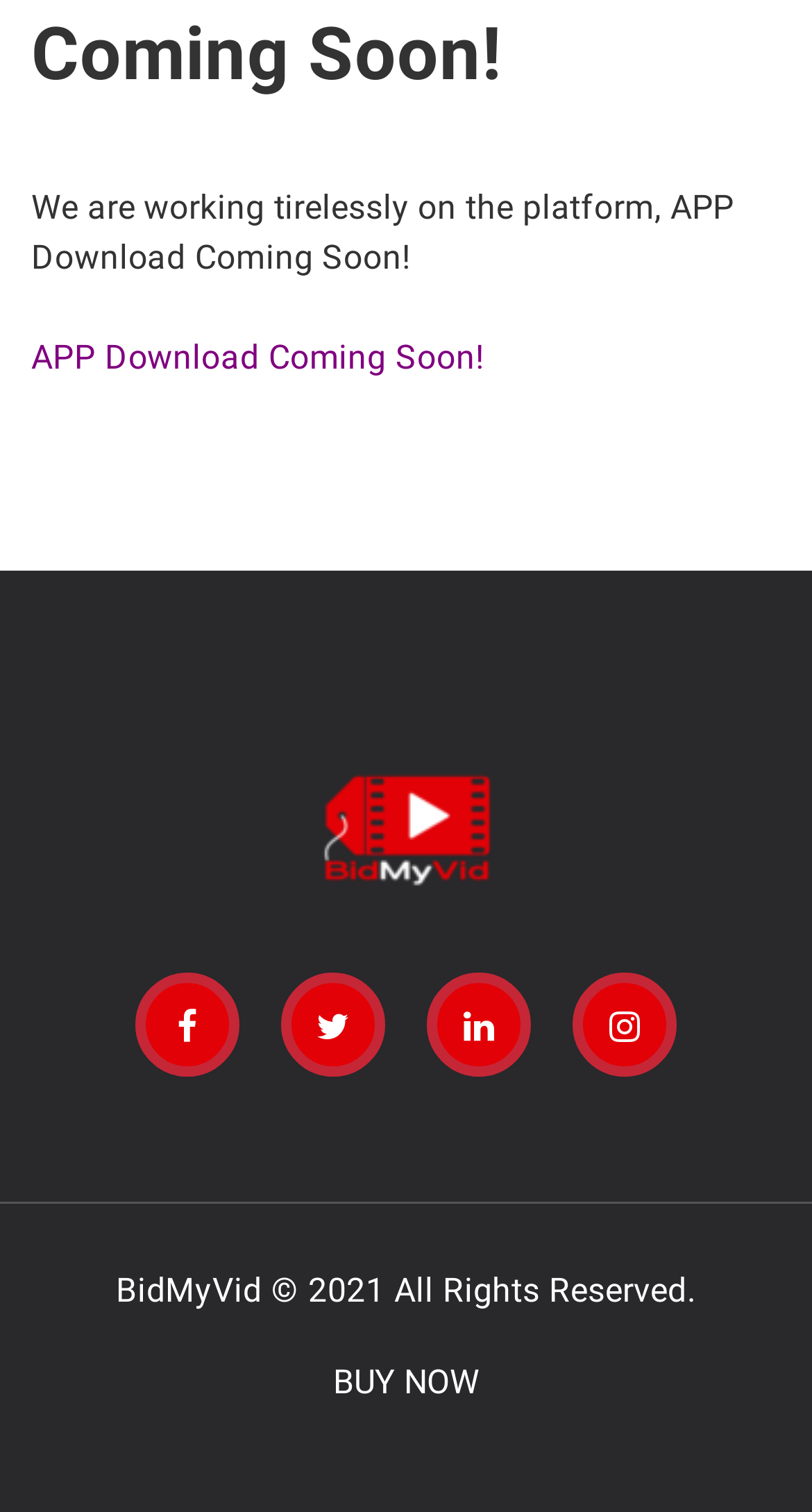Answer the question below with a single word or a brief phrase: 
What is the year of copyright for BidMyVid?

2021